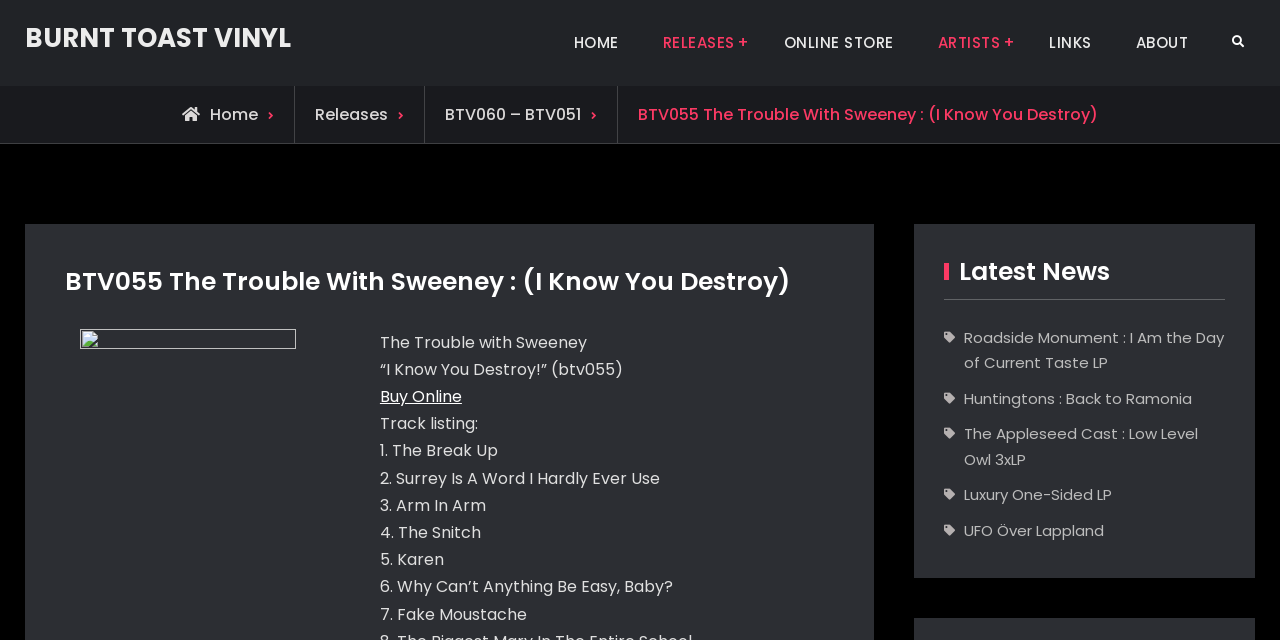What is the latest news section about?
Please provide a single word or phrase as your answer based on the image.

New album releases